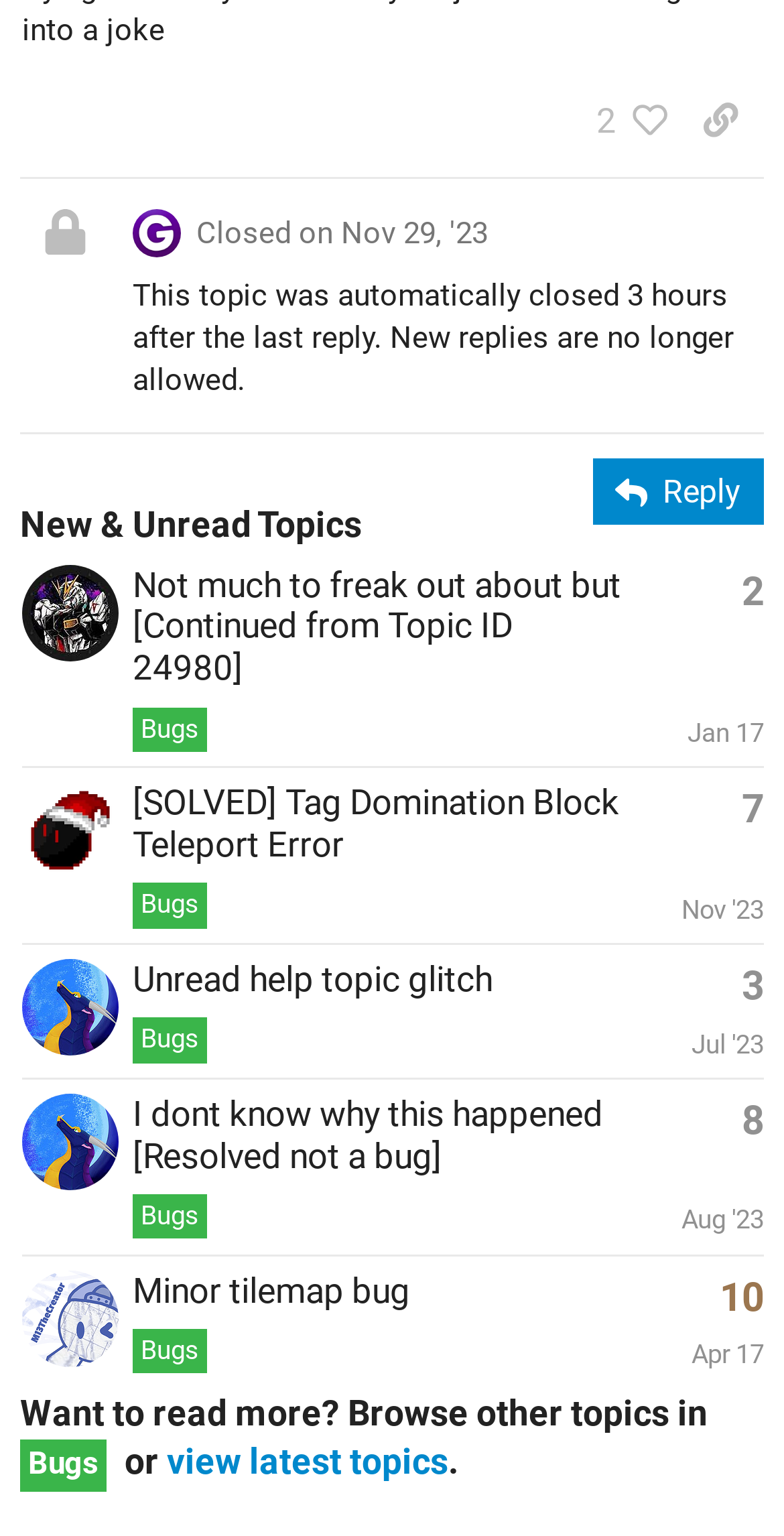Please study the image and answer the question comprehensively:
How many replies does the topic 'Not much to freak out about but [Continued from Topic ID 24980]' have?

I found this information by looking at the generic text 'This topic has 2 replies' which is a child element of the gridcell containing the topic information, indicating that the topic has 2 replies.